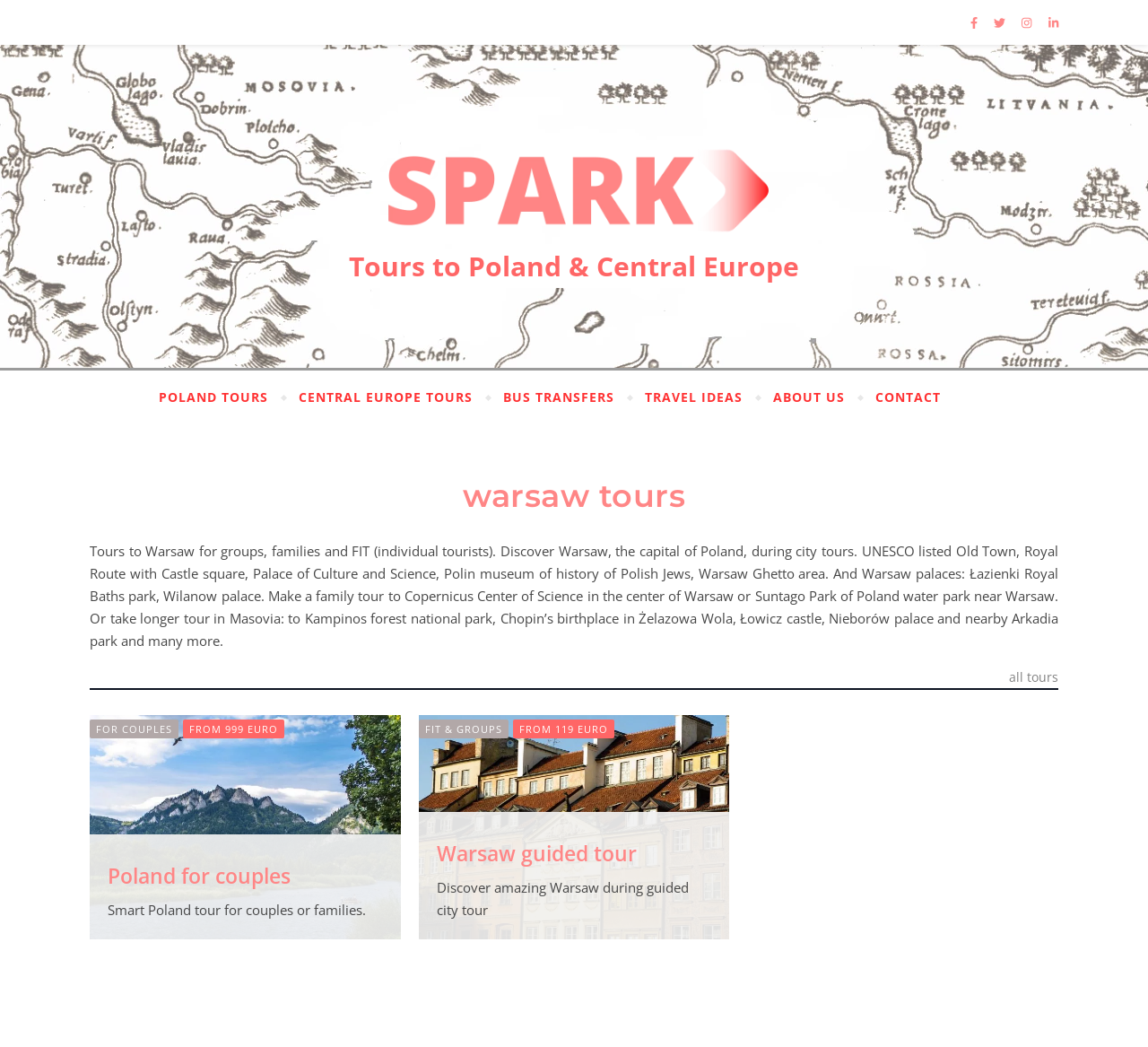Identify the bounding box coordinates of the element to click to follow this instruction: 'View Warsaw guided tour'. Ensure the coordinates are four float values between 0 and 1, provided as [left, top, right, bottom].

[0.365, 0.683, 0.635, 0.897]